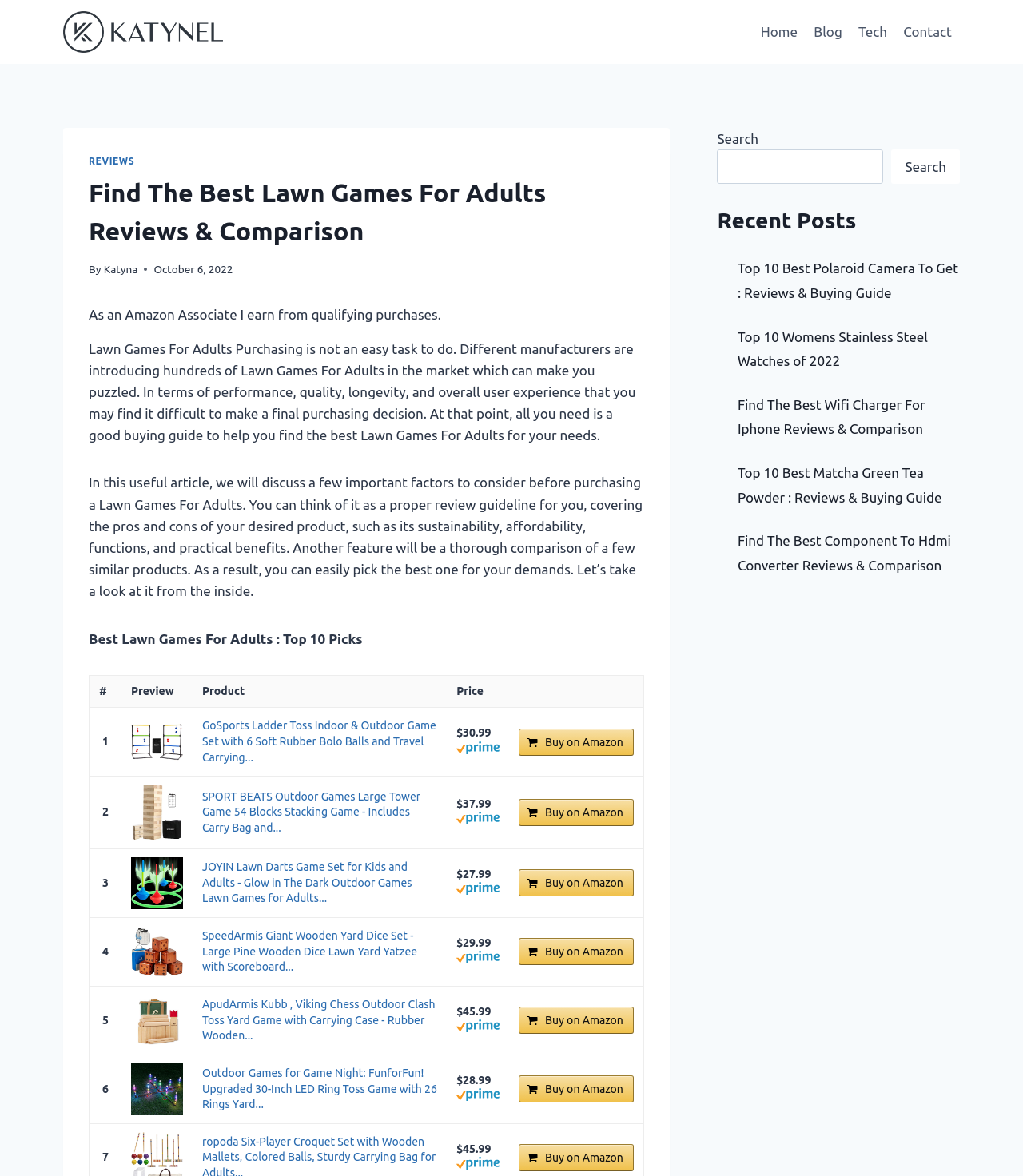Determine the bounding box coordinates for the UI element matching this description: "parent_node: $29.99 title="Amazon Prime"".

[0.446, 0.811, 0.488, 0.821]